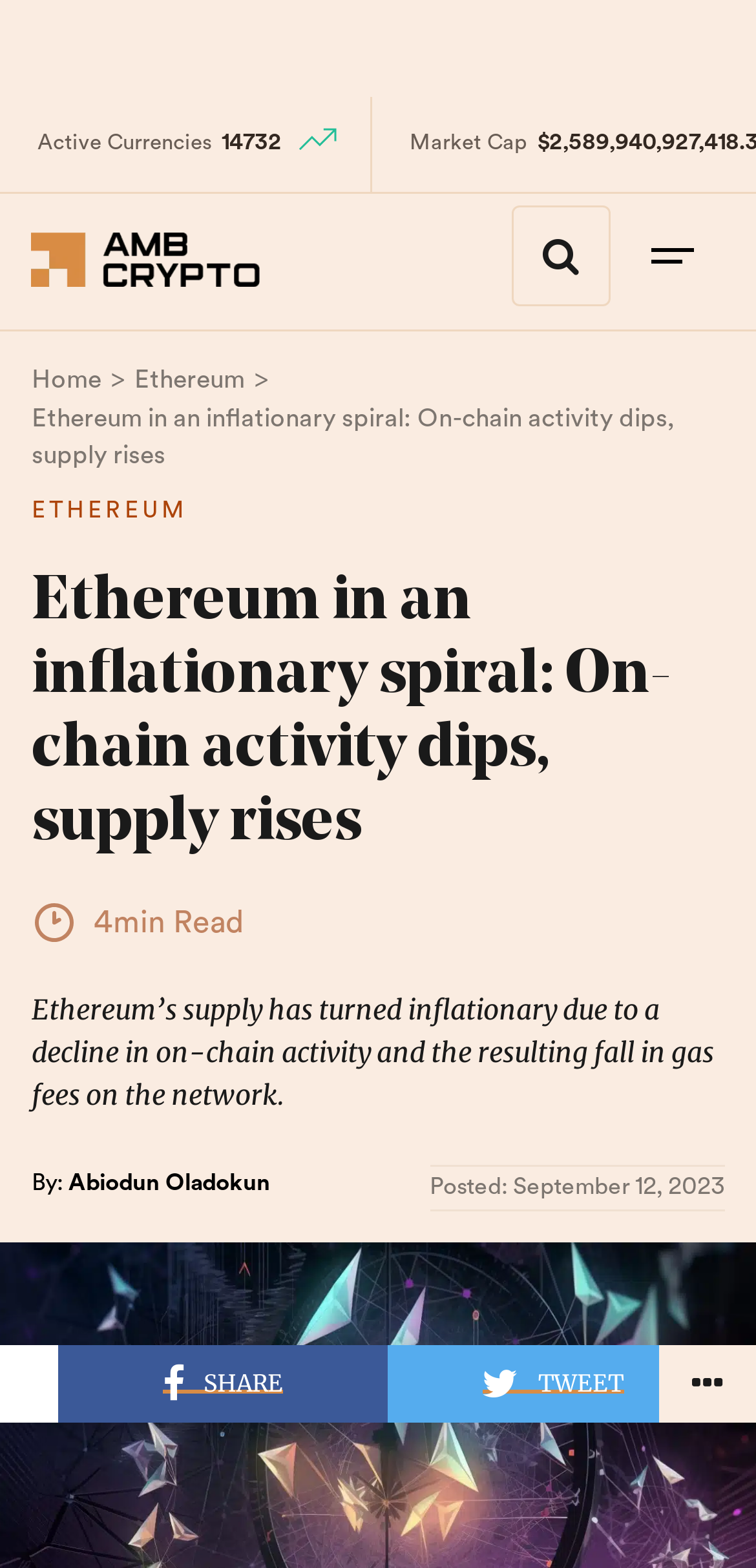Identify and provide the main heading of the webpage.

Ethereum in an inflationary spiral: On-chain activity dips, supply rises